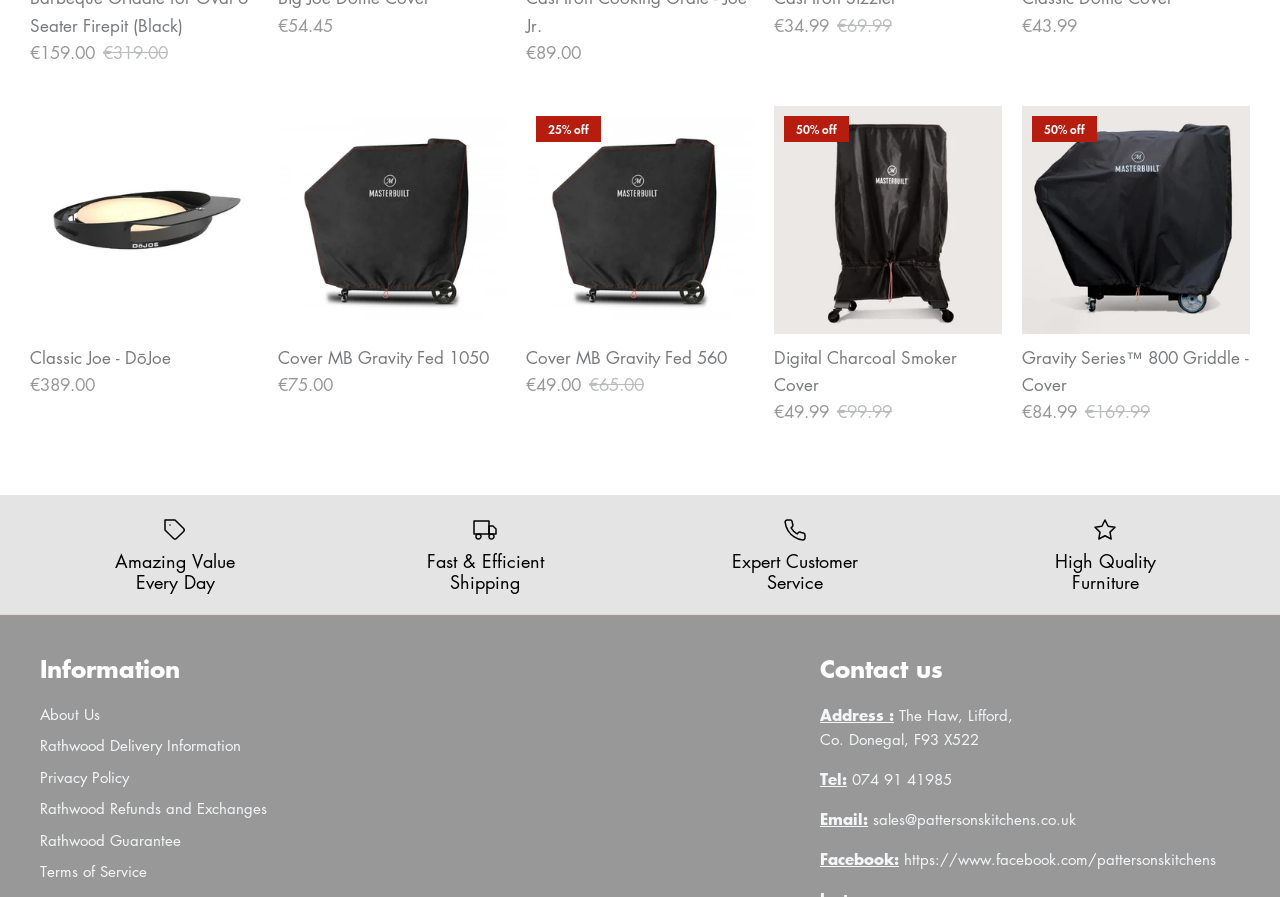Please specify the bounding box coordinates in the format (top-left x, top-left y, bottom-right x, bottom-right y), with all values as floating point numbers between 0 and 1. Identify the bounding box of the UI element described by: Classic Joe - DōJoe €389.00

[0.023, 0.383, 0.202, 0.444]